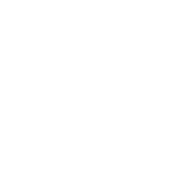Generate an elaborate description of what you see in the image.

The image showcases a stylish and functional "MagSafe® Compatible Slim Flip Wallet Case," designed specifically for modern-day convenience. This phone case not only offers protection for your device but also provides the added benefit of a wallet feature, allowing you to carry essential cards with ease. Featuring a sleek and slim design, it complements the elegant aesthetics of your smartphone while ensuring accessibility and practicality. Perfect for those who appreciate both fashion and function, this case is a great choice for on-the-go individuals looking to simplify their essentials.